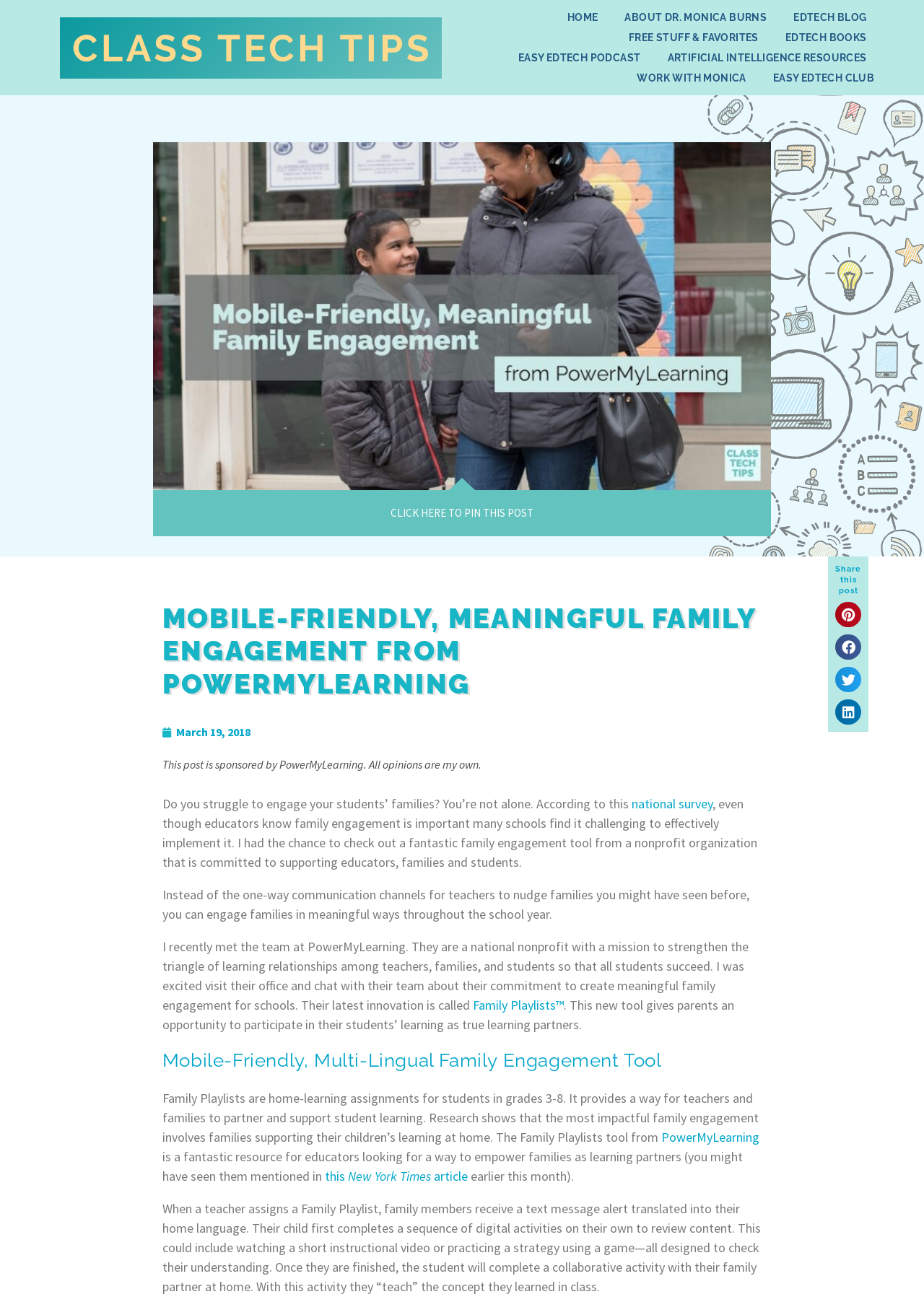Could you highlight the region that needs to be clicked to execute the instruction: "Click the 'PowerMyLearning' link"?

[0.715, 0.867, 0.822, 0.88]